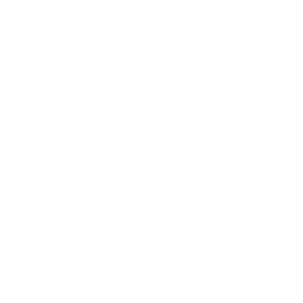Give a complete and detailed account of the image.

This image showcases a minimalist design that suggests various video content shared on social media platforms. It likely reflects a promotional aspect, indicating that viewers can find engaging stories and expert insights from professionals in diverse fields, including real estate and personal development. The emphasis on connection and storytelling resonates with a modern audience seeking authenticity and inspiration. The visual serves as a compelling invitation to explore the platform further, hinting at video content that emphasizes key themes such as honesty, integrity, and personal growth.